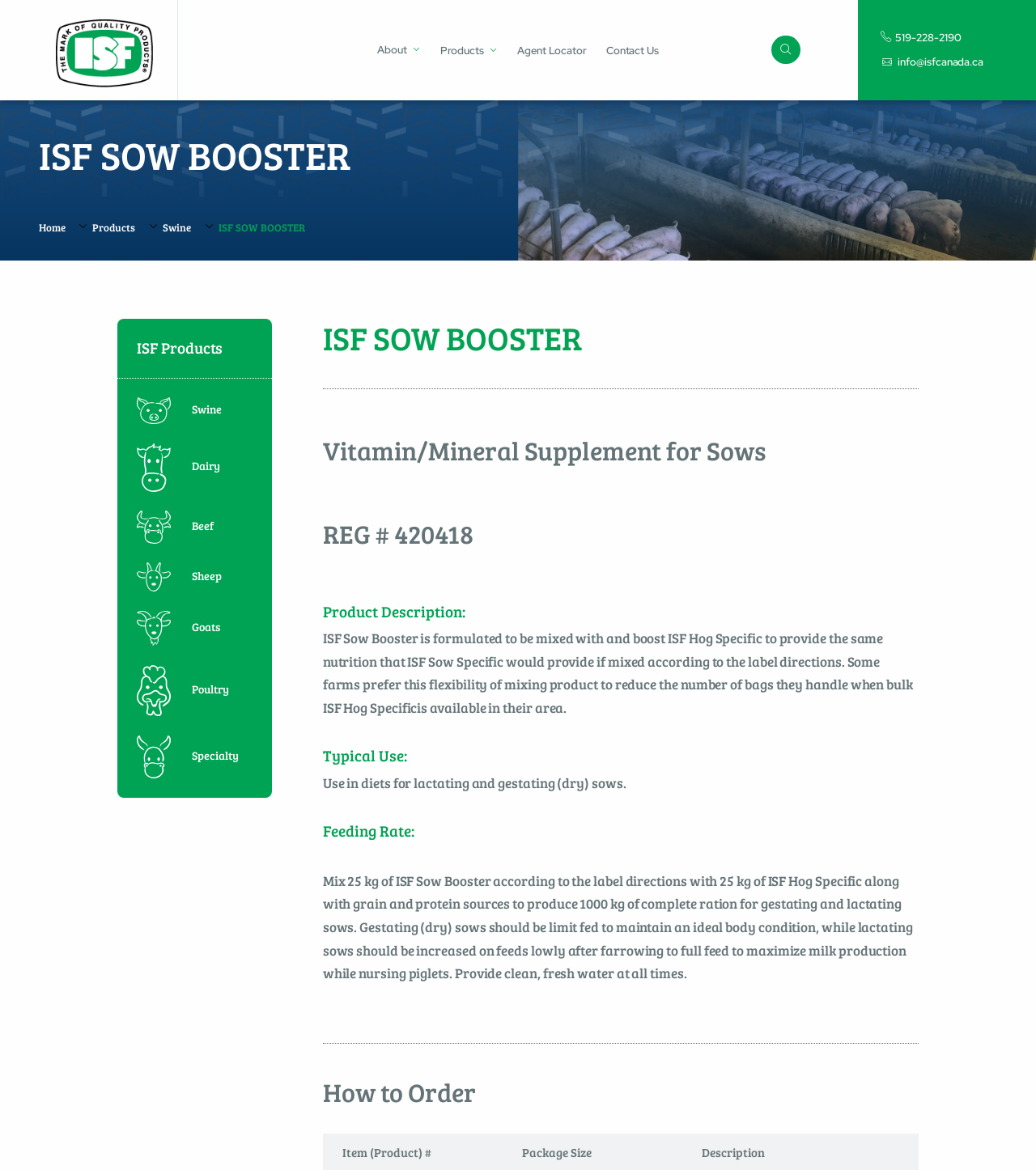Provide the bounding box coordinates of the area you need to click to execute the following instruction: "Click on Products".

[0.415, 0.038, 0.49, 0.048]